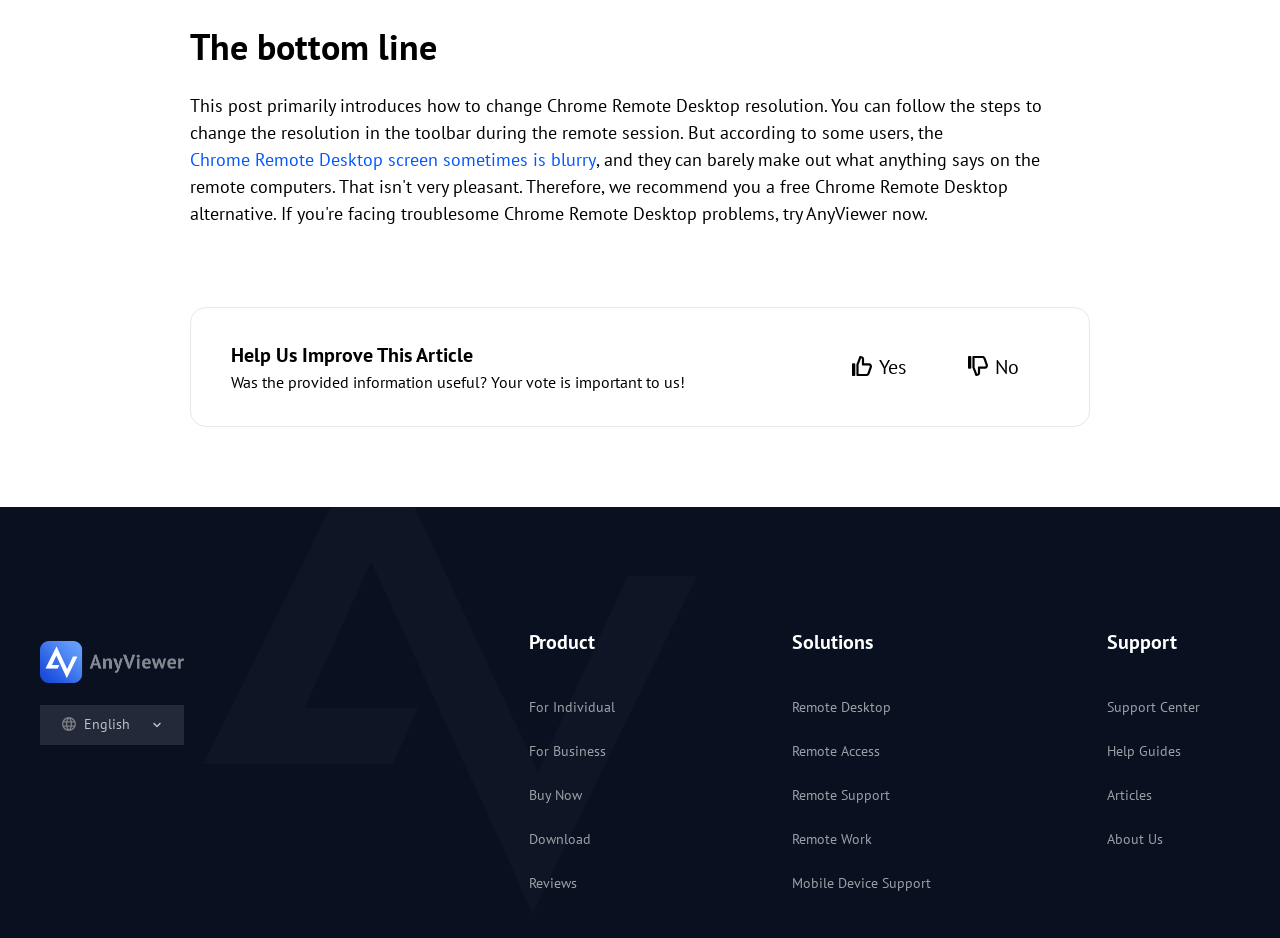Locate the bounding box coordinates of the element that needs to be clicked to carry out the instruction: "Click on 'Chrome Remote Desktop screen sometimes is blurry' to read more". The coordinates should be given as four float numbers ranging from 0 to 1, i.e., [left, top, right, bottom].

[0.148, 0.156, 0.466, 0.185]